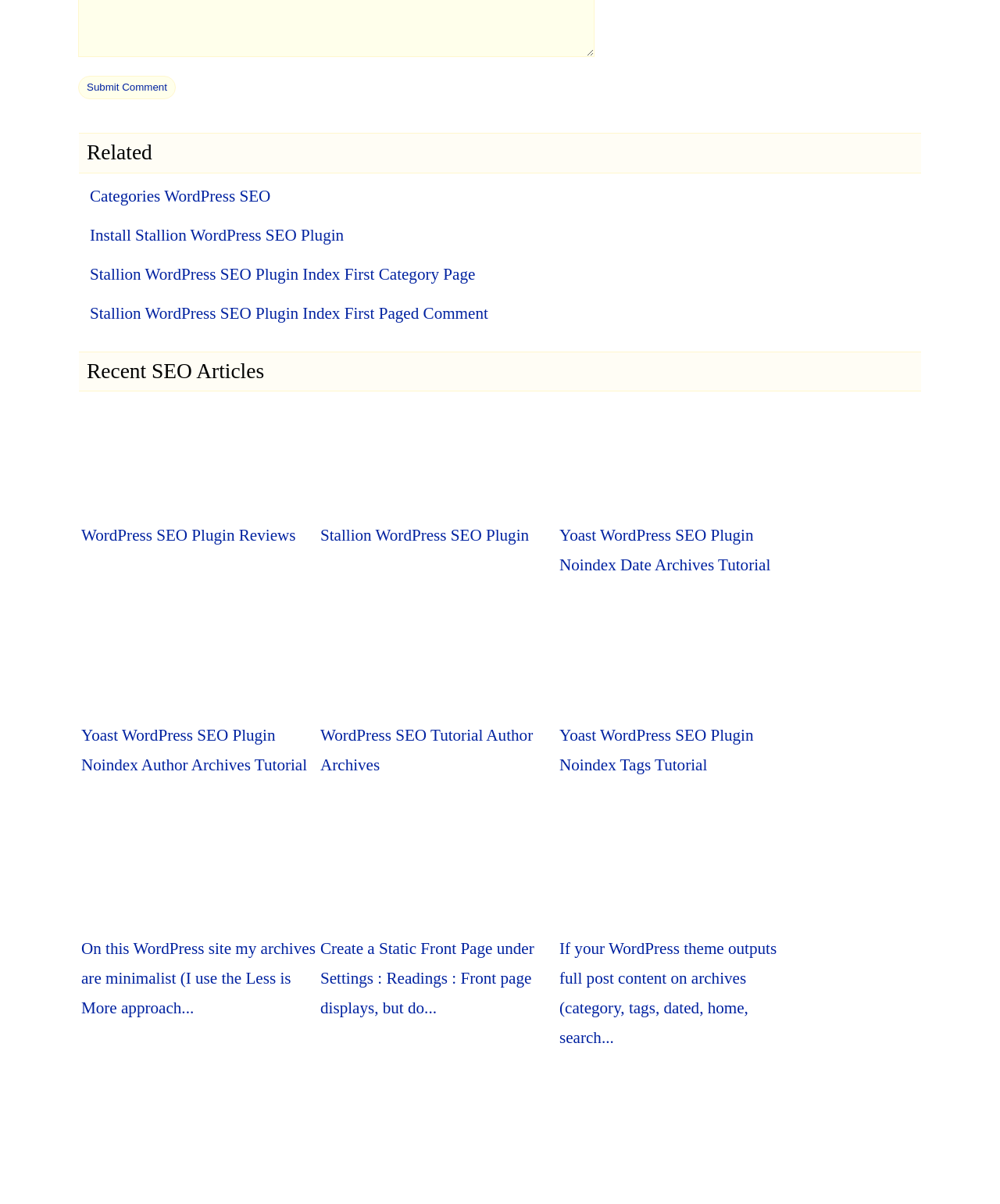Answer briefly with one word or phrase:
What is the topic of the recent SEO articles?

WordPress SEO